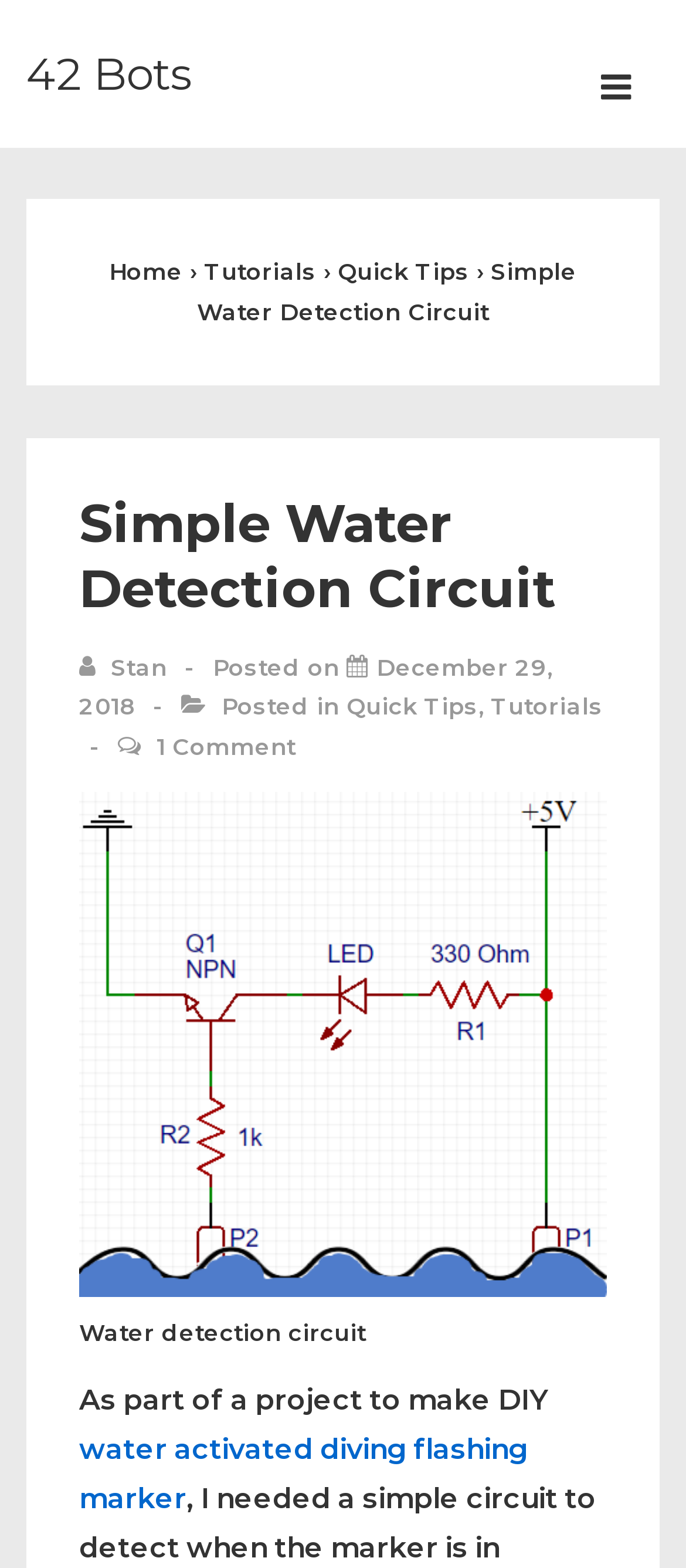Identify the bounding box coordinates of the region that needs to be clicked to carry out this instruction: "Go to the Home page". Provide these coordinates as four float numbers ranging from 0 to 1, i.e., [left, top, right, bottom].

[0.159, 0.164, 0.267, 0.182]